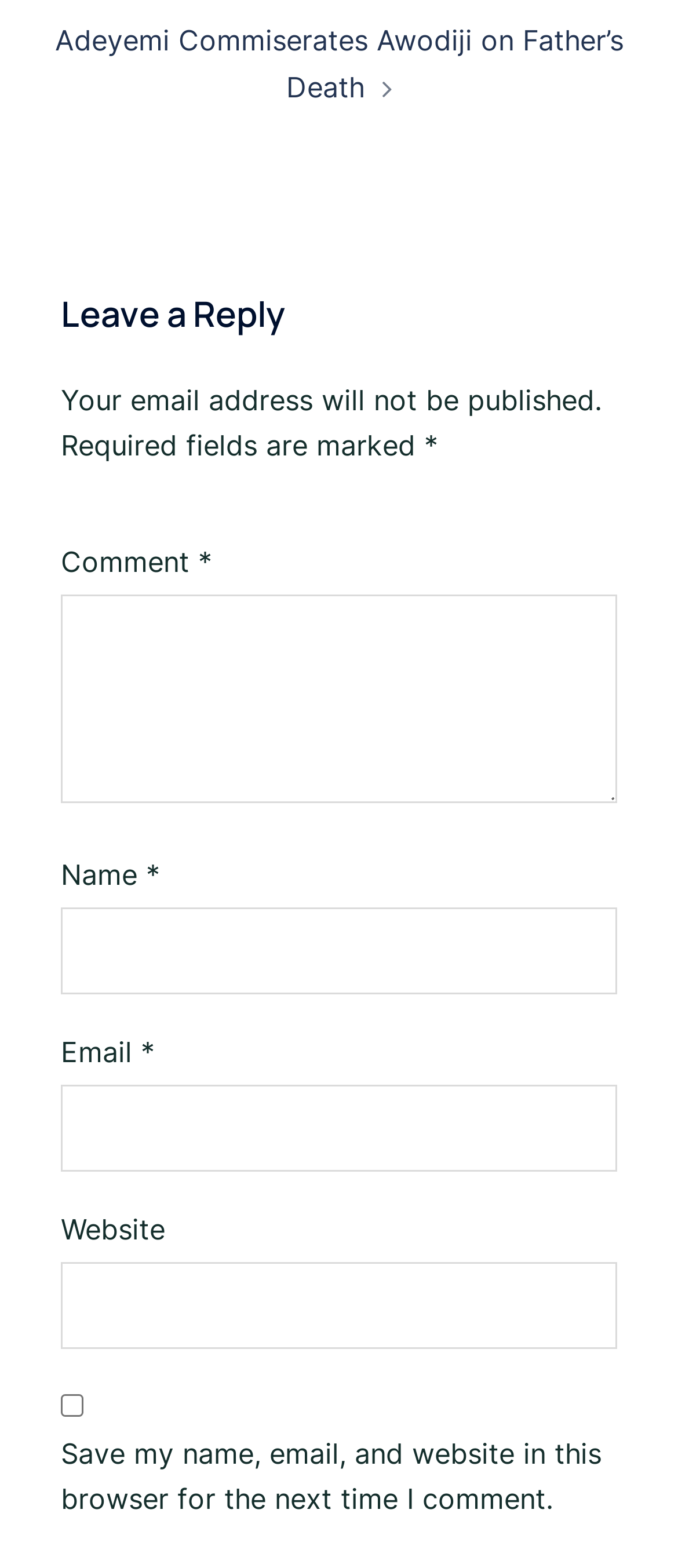Provide the bounding box coordinates of the HTML element this sentence describes: "parent_node: Website name="url"".

[0.09, 0.805, 0.91, 0.86]